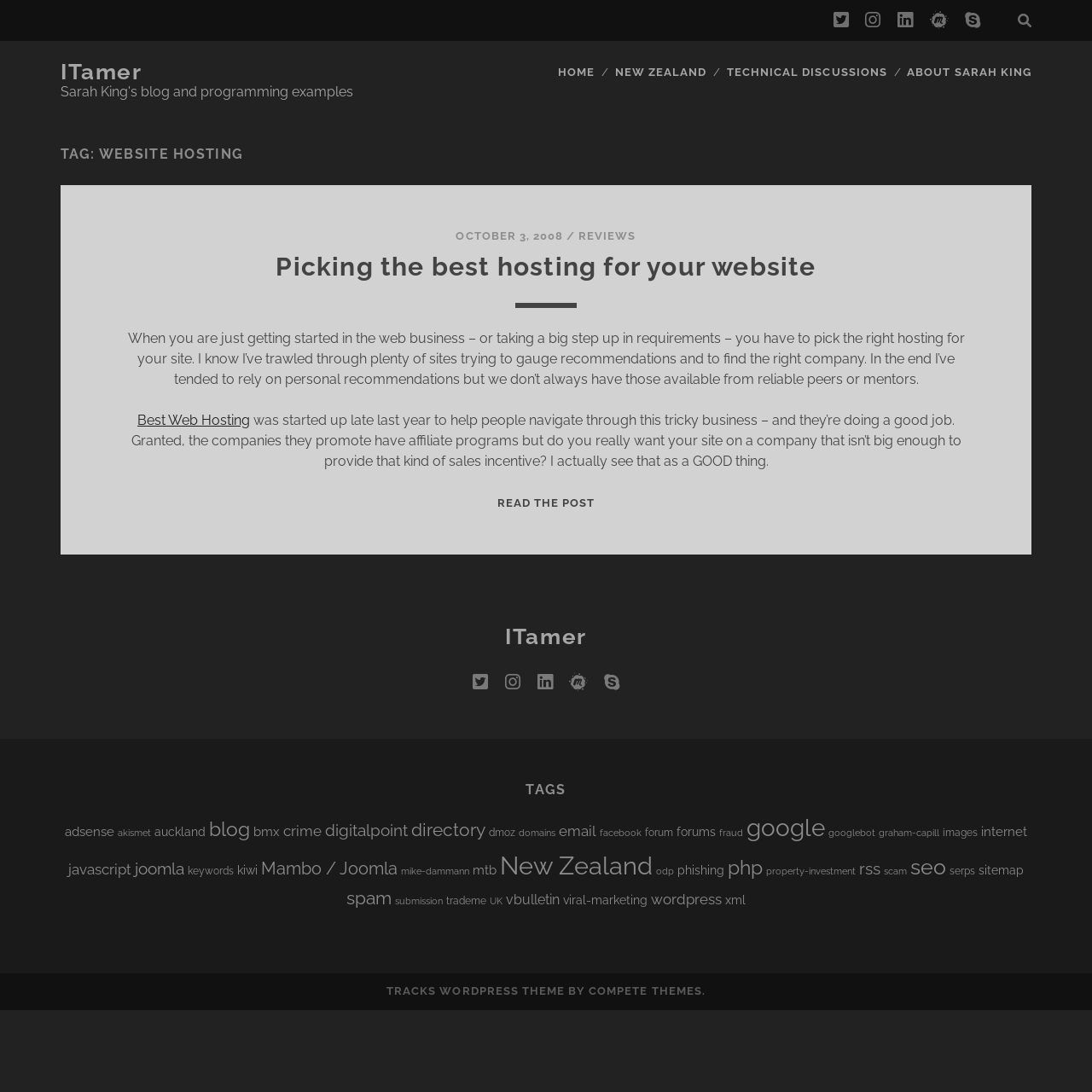Give a short answer to this question using one word or a phrase:
How many items are related to 'New Zealand'?

46 items